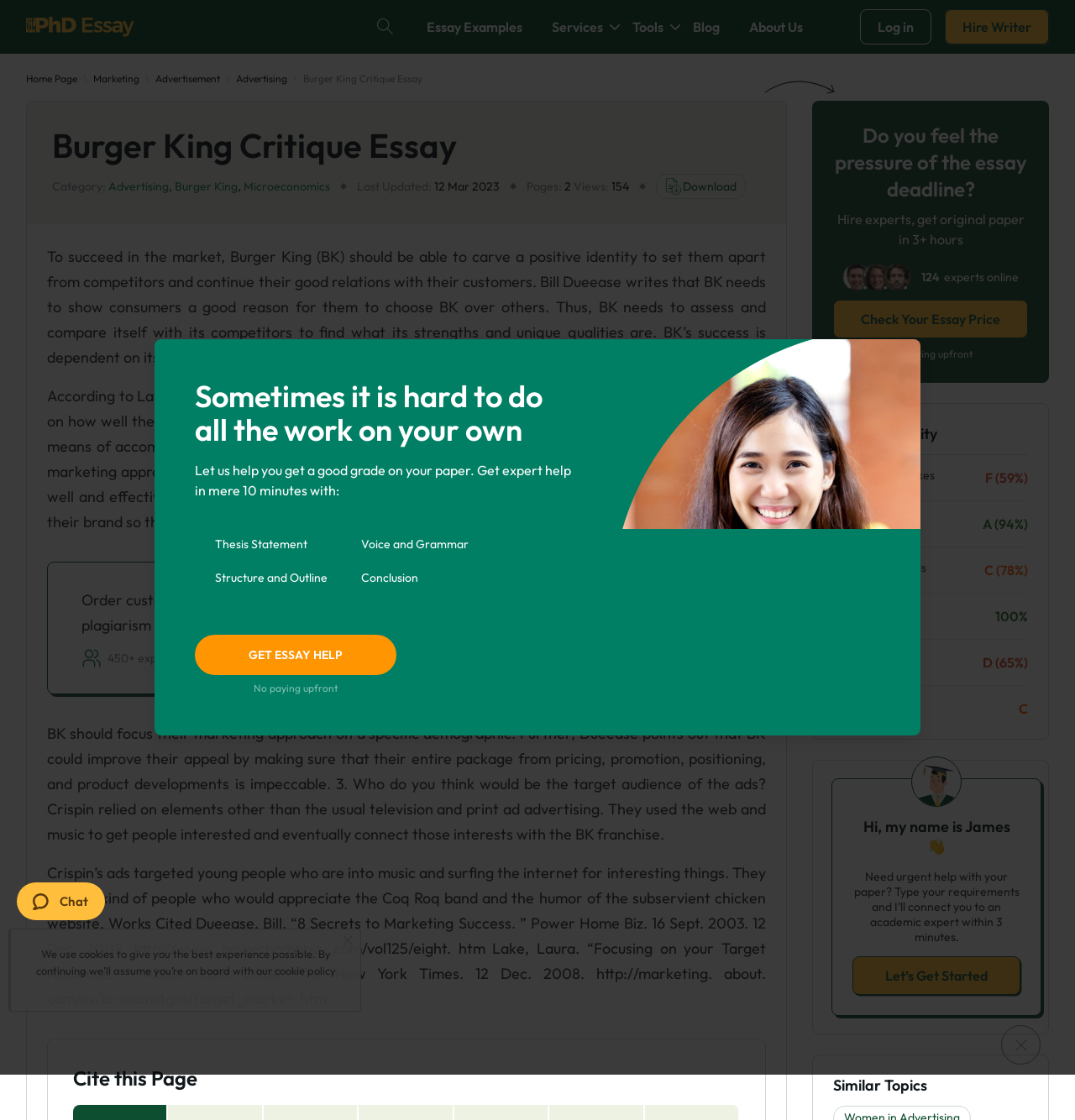Please locate the clickable area by providing the bounding box coordinates to follow this instruction: "Click the 'Log in' link".

[0.8, 0.008, 0.866, 0.04]